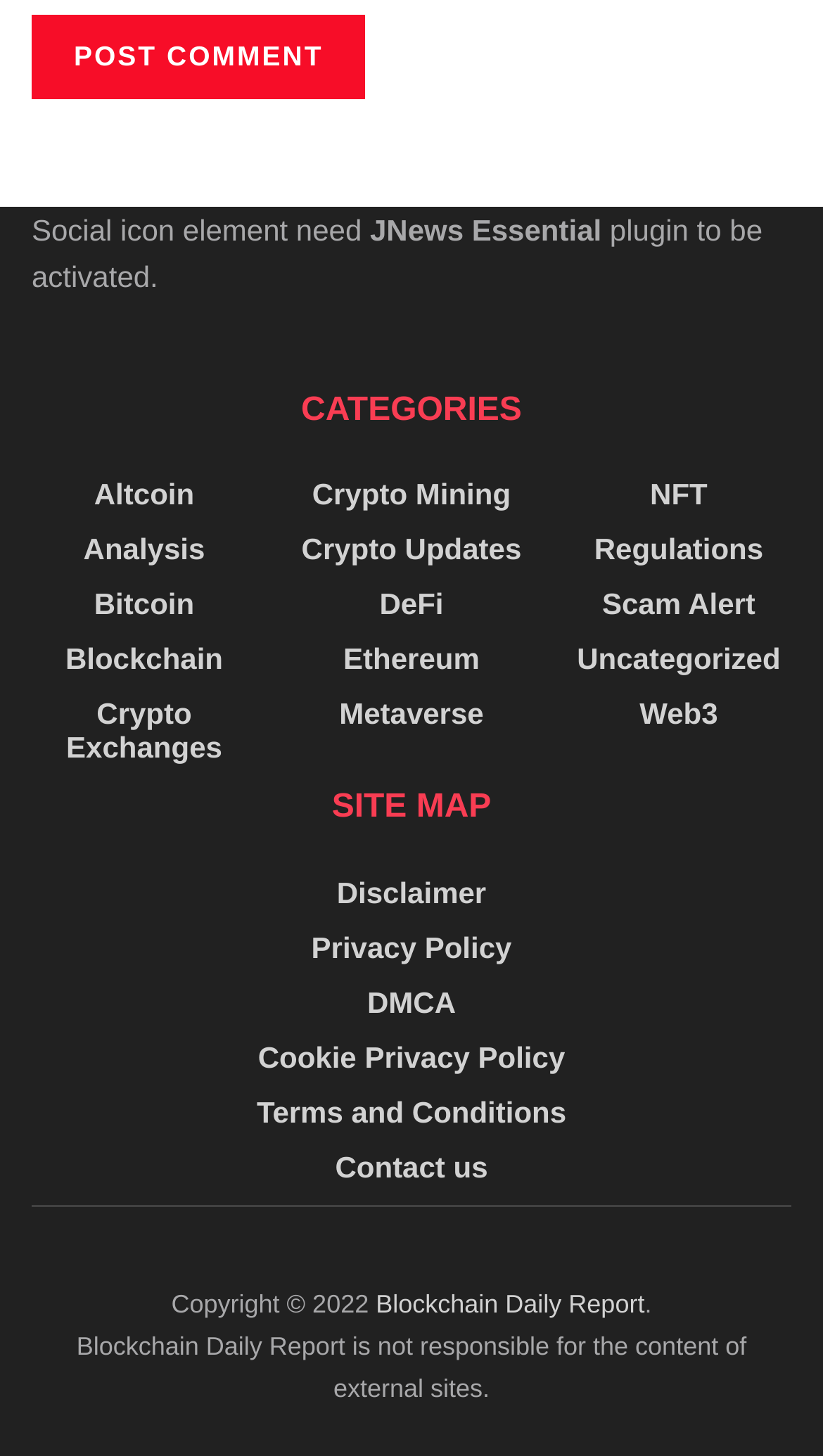Respond to the following query with just one word or a short phrase: 
What is the name of the plugin mentioned?

JNews Essential